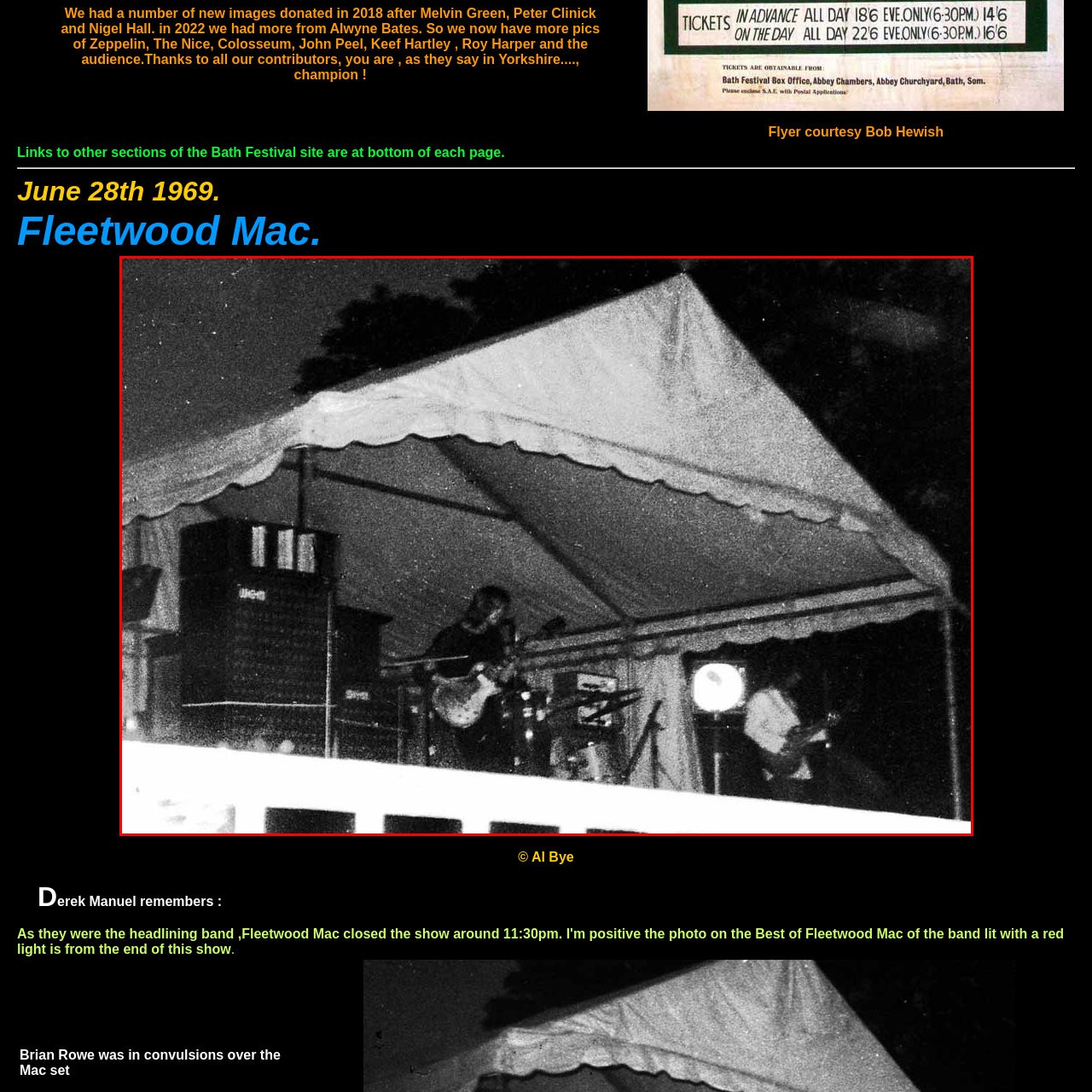Explain in detail what is depicted in the image enclosed by the red boundary.

The image captures a moment from a live performance, showcasing a band playing under a large white canopy tent. The ambiance appears to be dim, hinting at a nighttime setting, which enhances the nostalgic feel of the photograph. On the left, a significant stack of amplifiers is visible, suggesting the music is being amplified for a sizable audience. The musicians are engaged in their performance—one is seen holding a guitar, while another musician is partially obscured but also seems to be playing an instrument, contributing to the overall dynamic of the scene. The photograph evokes a sense of history and reverberation of past musical events, possibly linked to the rich legacy of concerts and festivals celebrated over the years, including those in 1969 featuring iconic acts like Fleetwood Mac.